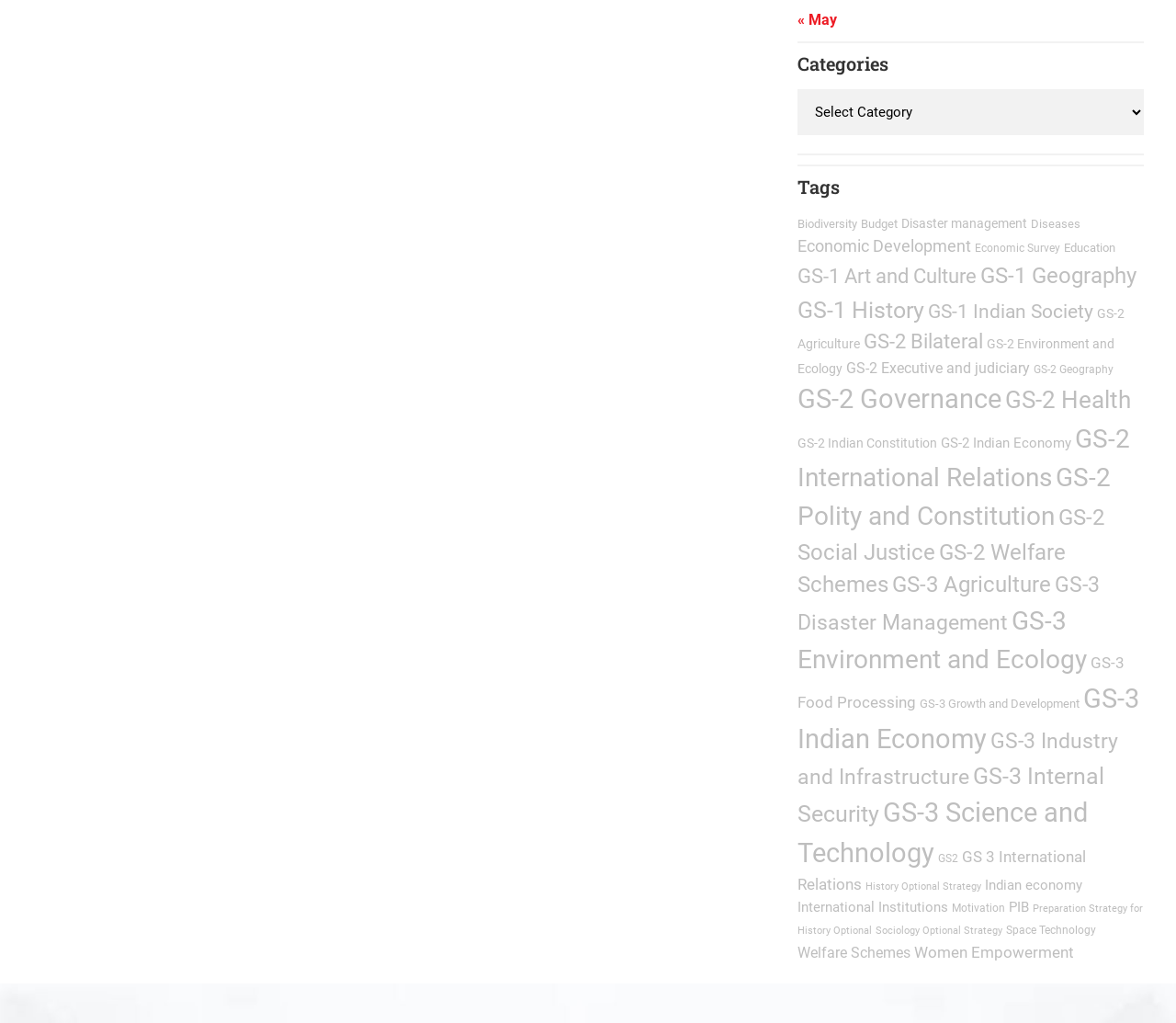How many 'GS-2' categories are there?
Using the information from the image, give a concise answer in one word or a short phrase.

At least 12